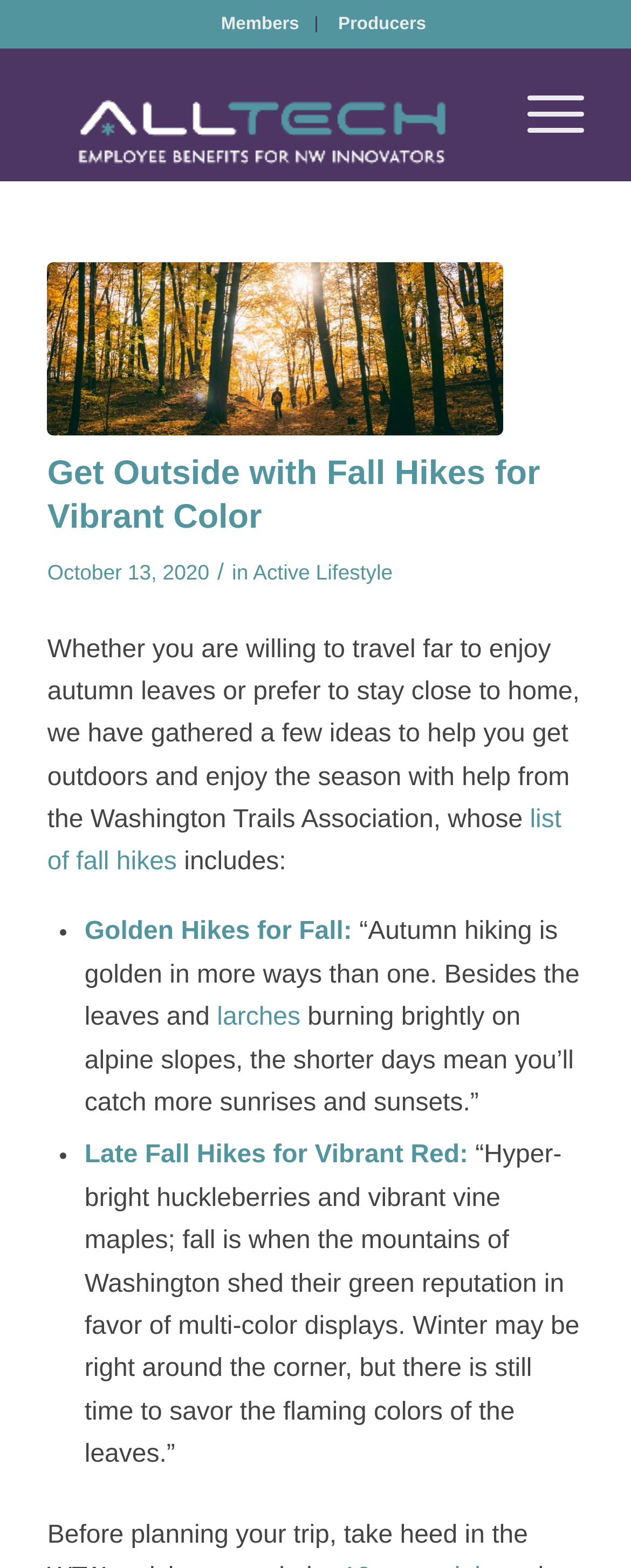What is the date of the article? Based on the screenshot, please respond with a single word or phrase.

October 13, 2020